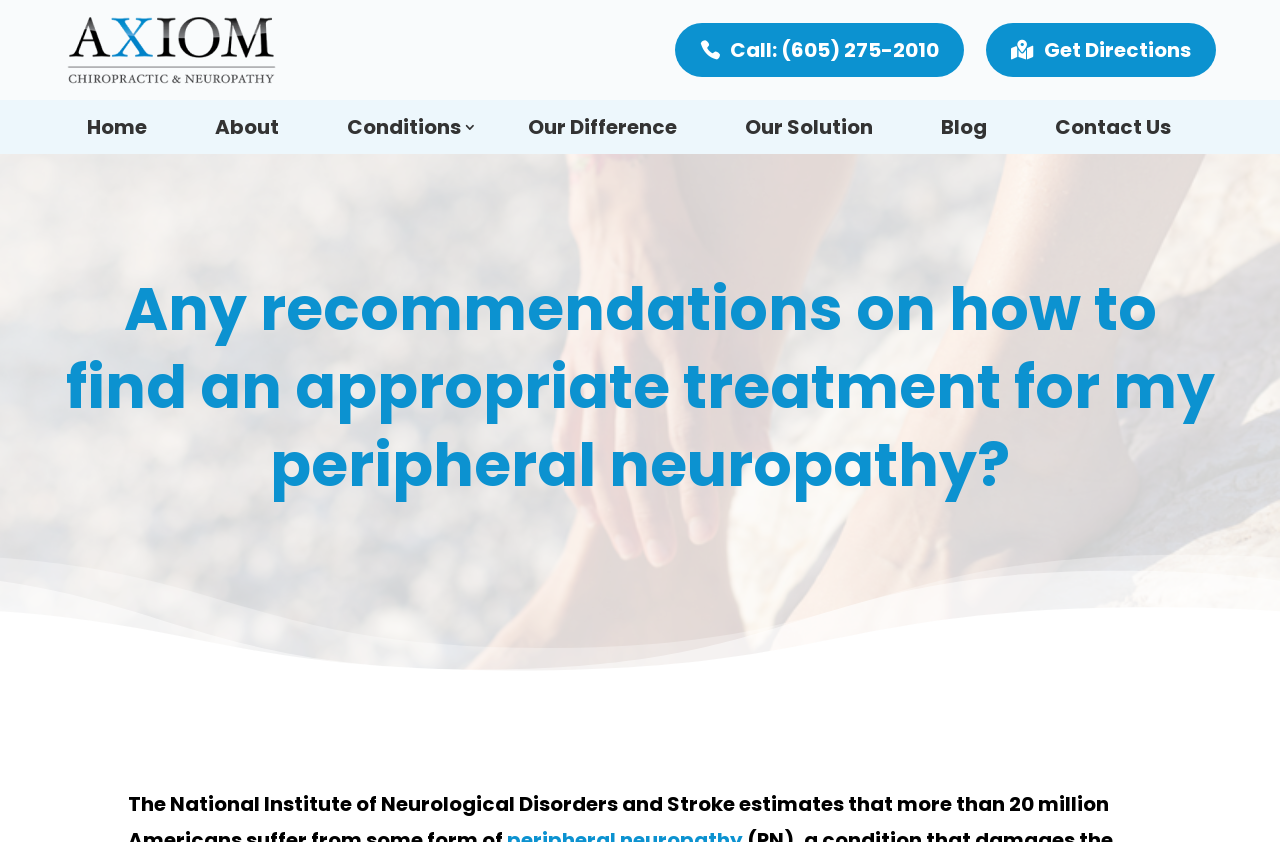Describe all visible elements and their arrangement on the webpage.

The webpage appears to be a resource for individuals seeking treatment for peripheral neuropathy. At the top left of the page, there is a logo and a link to "Axiom Chiropractic & Neuropathy" accompanied by an image. Below this, there is a row of links to different sections of the website, including "Home", "About", "Conditions 3", "Our Difference", "Our Solution", "Blog", and "Contact Us". These links are positioned horizontally across the page, with "Home" on the left and "Contact Us" on the right.

On the right side of the page, there are two prominent links: one to call a phone number, "(605) 275-2010", and another to "Get Directions". These links are positioned near the top of the page.

The main content of the page is a heading that asks, "Any recommendations on how to find an appropriate treatment for my peripheral neuropathy?" This heading is centered on the page and takes up a significant amount of vertical space. The meta description suggests that the page will provide information on the best treatment options available for peripheral neuropathy, and the heading reinforces this idea by framing the content as a response to a question about finding appropriate treatment.